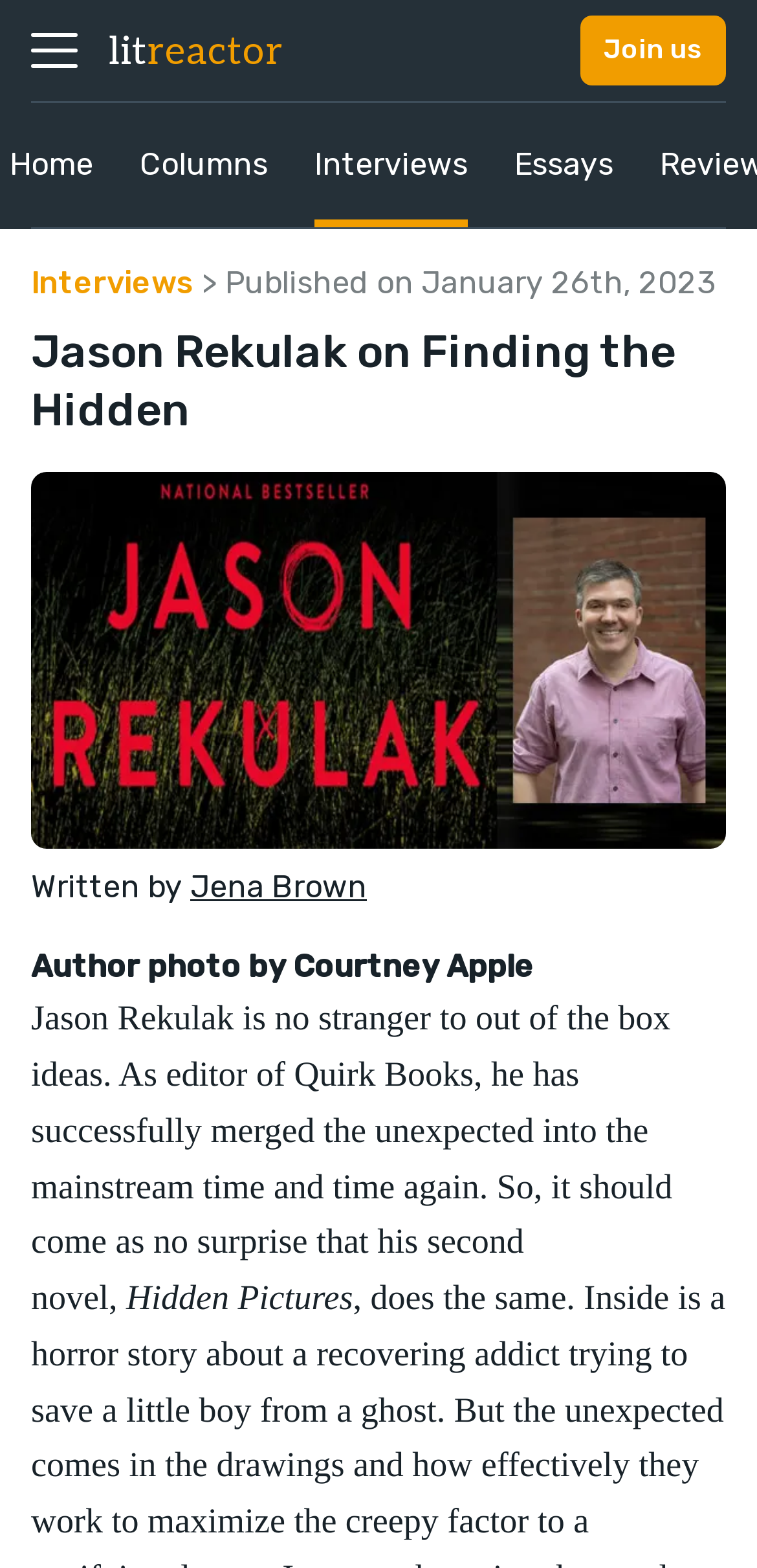Reply to the question with a single word or phrase:
What is the name of the person who wrote the article?

Jena Brown